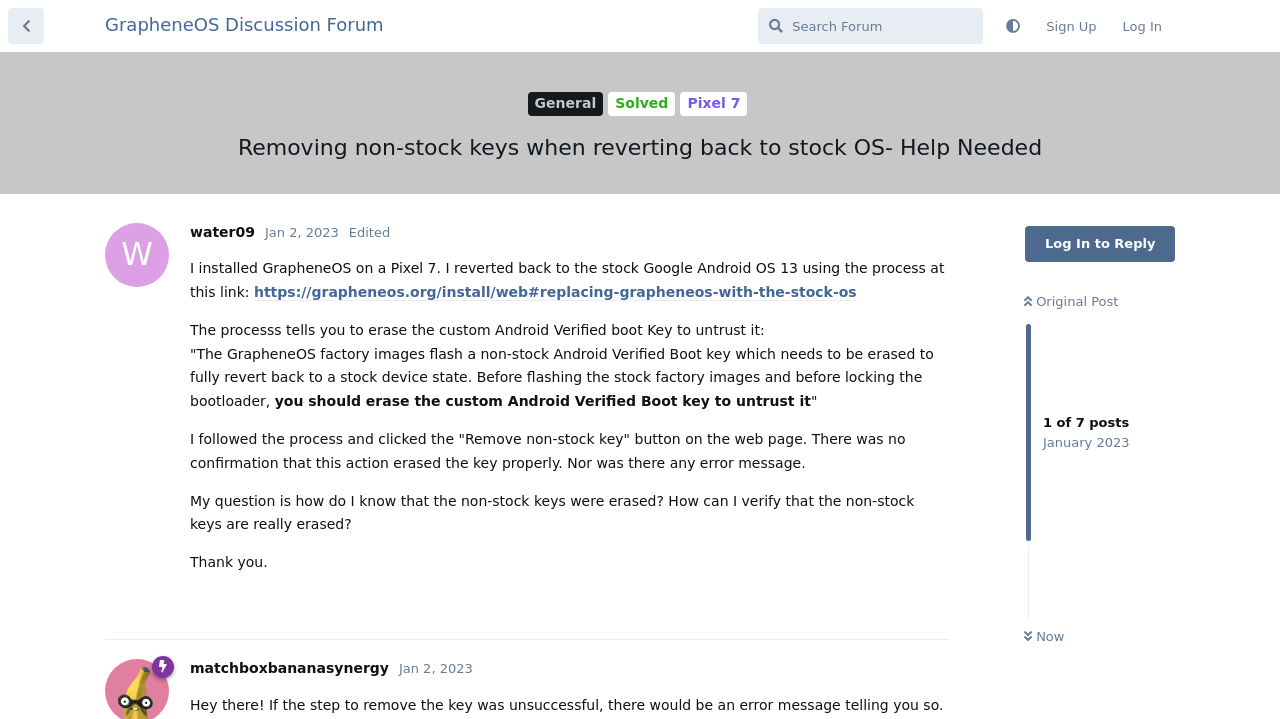Please identify the bounding box coordinates of the element that needs to be clicked to execute the following command: "Sign up". Provide the bounding box using four float numbers between 0 and 1, formatted as [left, top, right, bottom].

[0.807, 0.012, 0.867, 0.062]